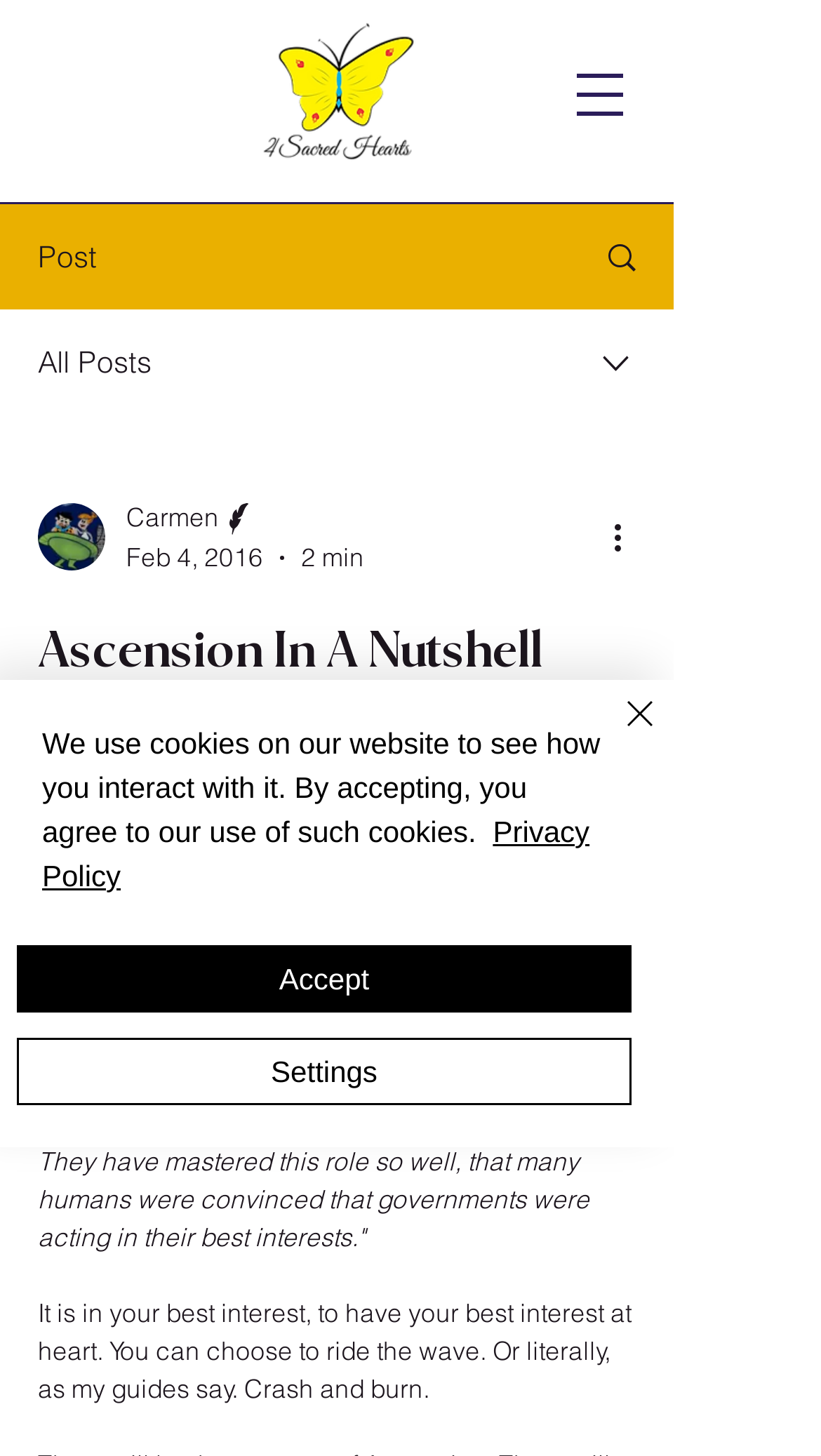What is the source of the quote?
Look at the image and answer the question with a single word or phrase.

PreventDisease.com